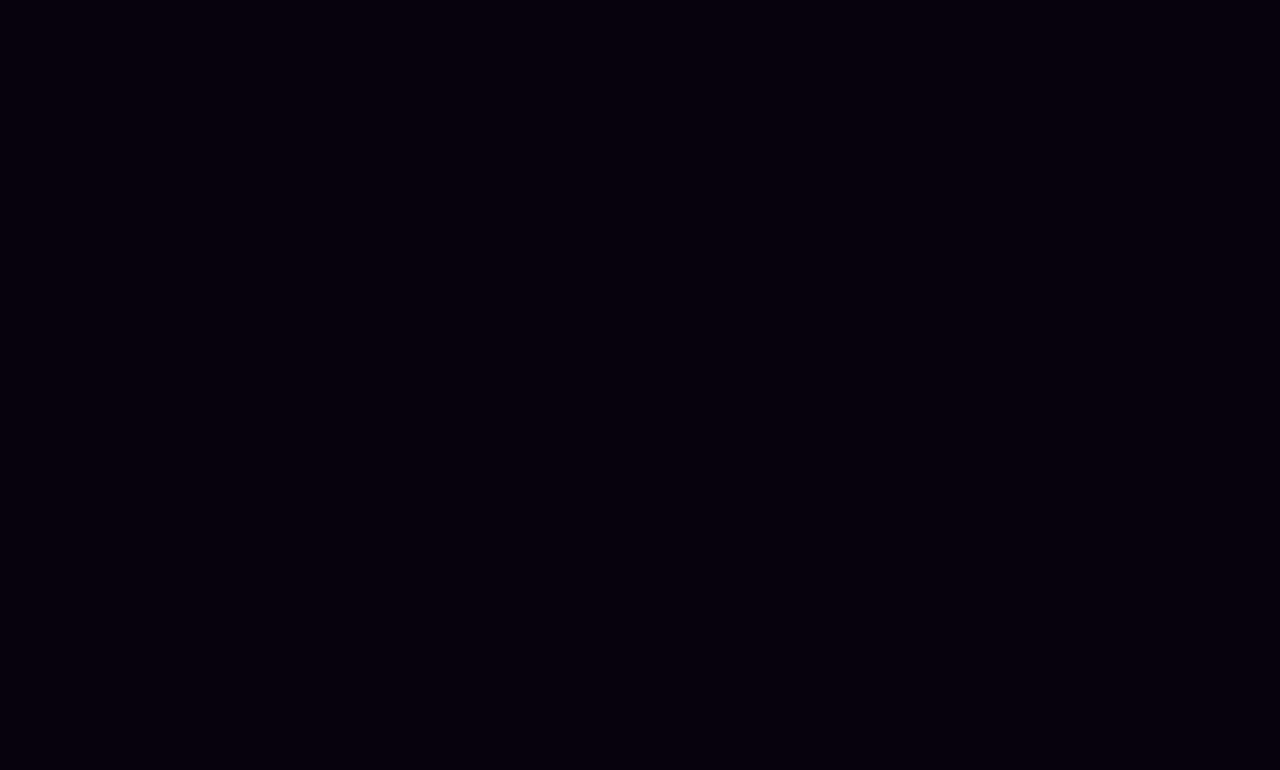Show the bounding box coordinates of the element that should be clicked to complete the task: "Click the link to find a sugar daddy or sugar mommy".

[0.554, 0.369, 0.728, 0.39]